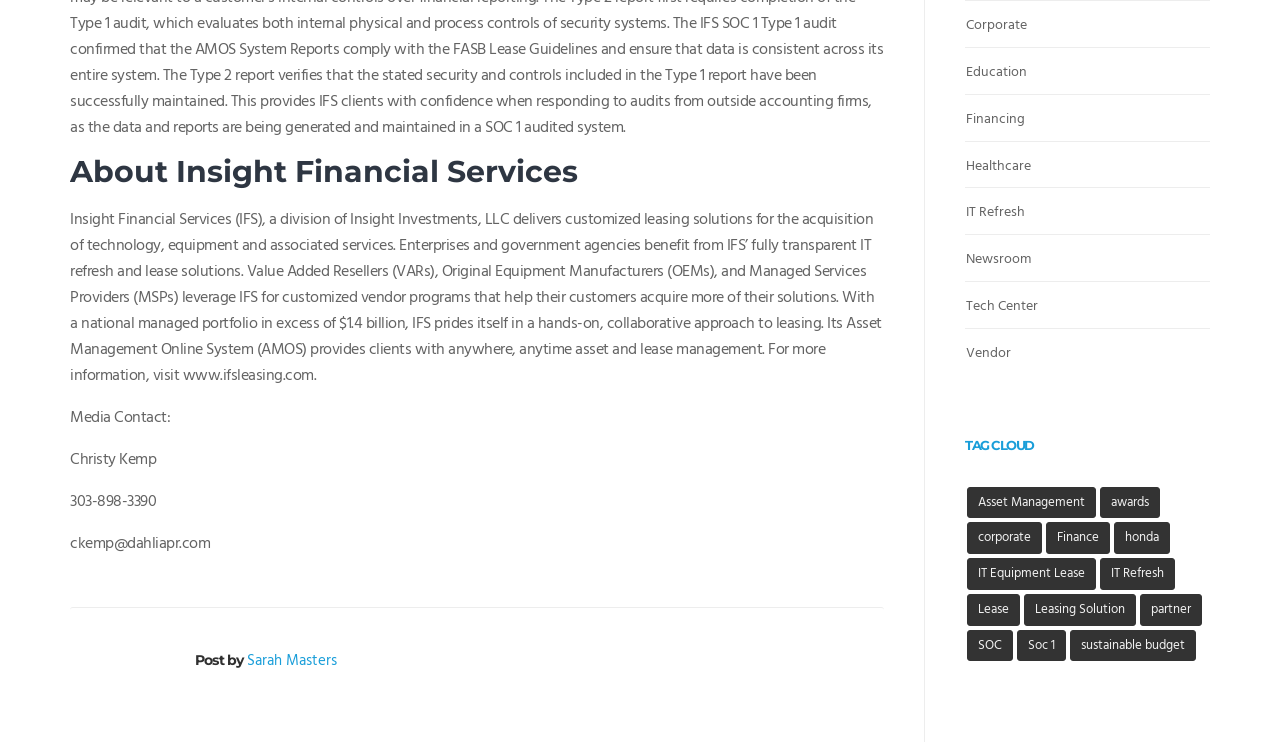Determine the bounding box coordinates of the element that should be clicked to execute the following command: "Click Corporate".

[0.755, 0.019, 0.819, 0.051]